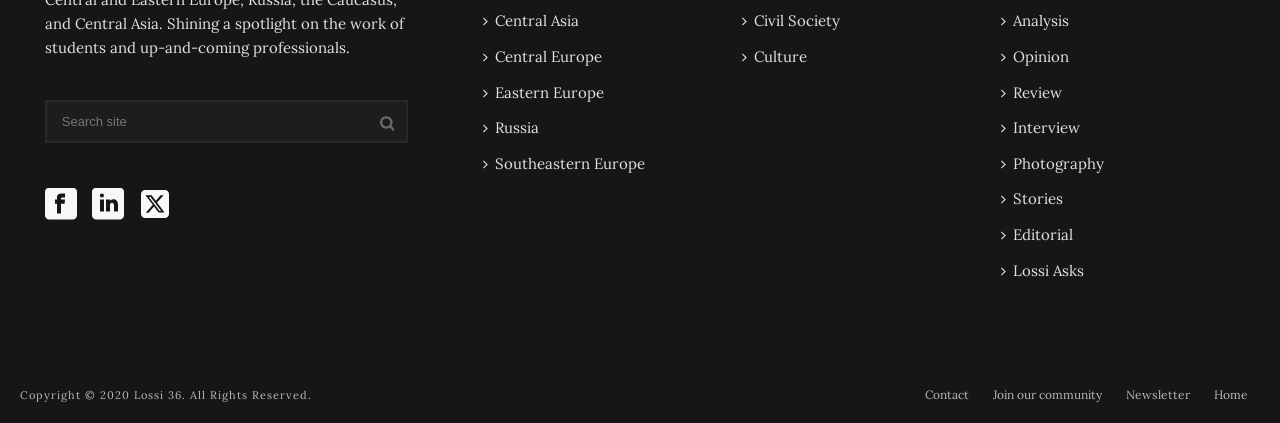Locate the bounding box coordinates of the item that should be clicked to fulfill the instruction: "Read the latest Review".

[0.778, 0.176, 0.841, 0.261]